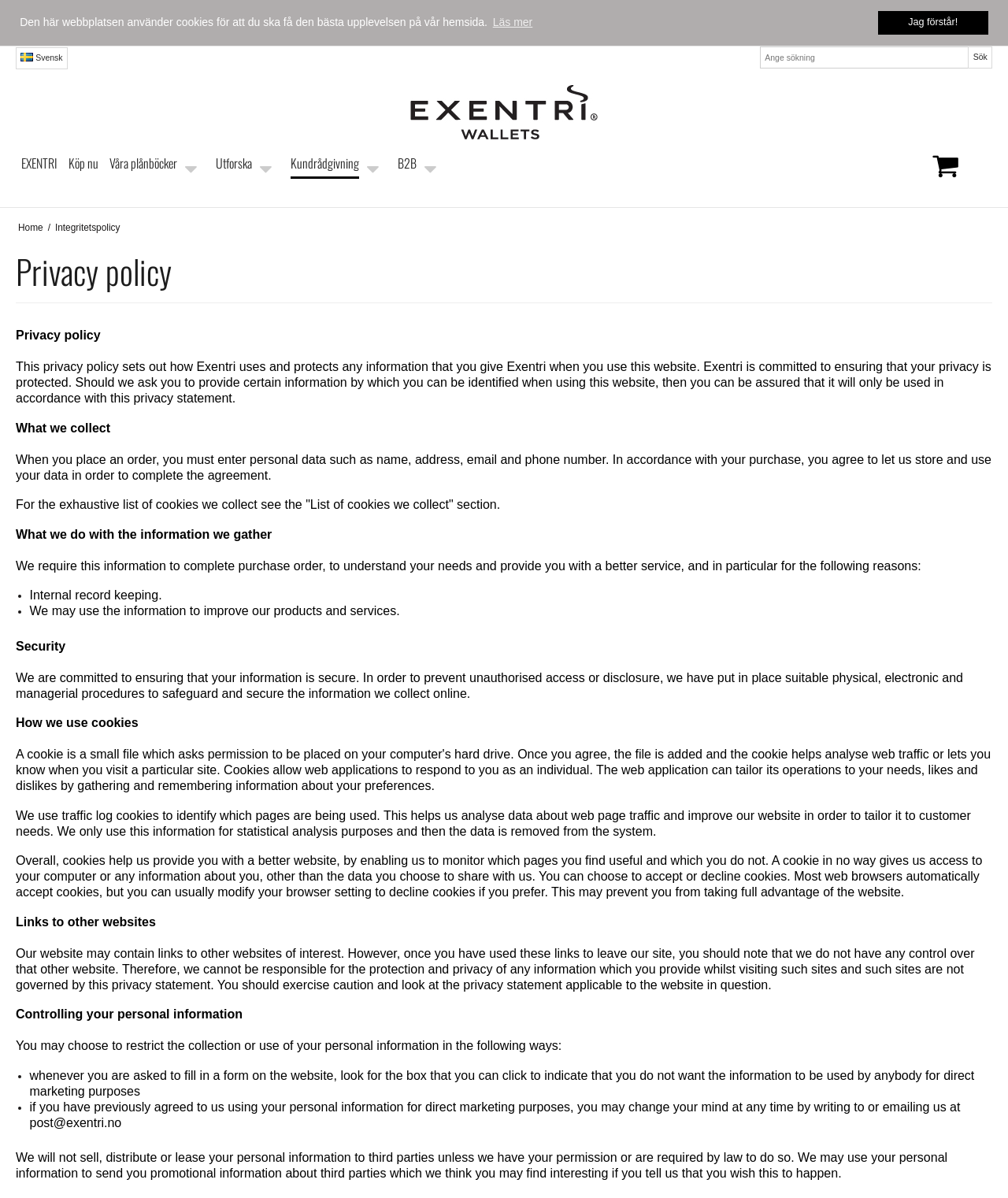Determine the bounding box coordinates of the clickable area required to perform the following instruction: "Search for something". The coordinates should be represented as four float numbers between 0 and 1: [left, top, right, bottom].

[0.754, 0.039, 0.961, 0.057]